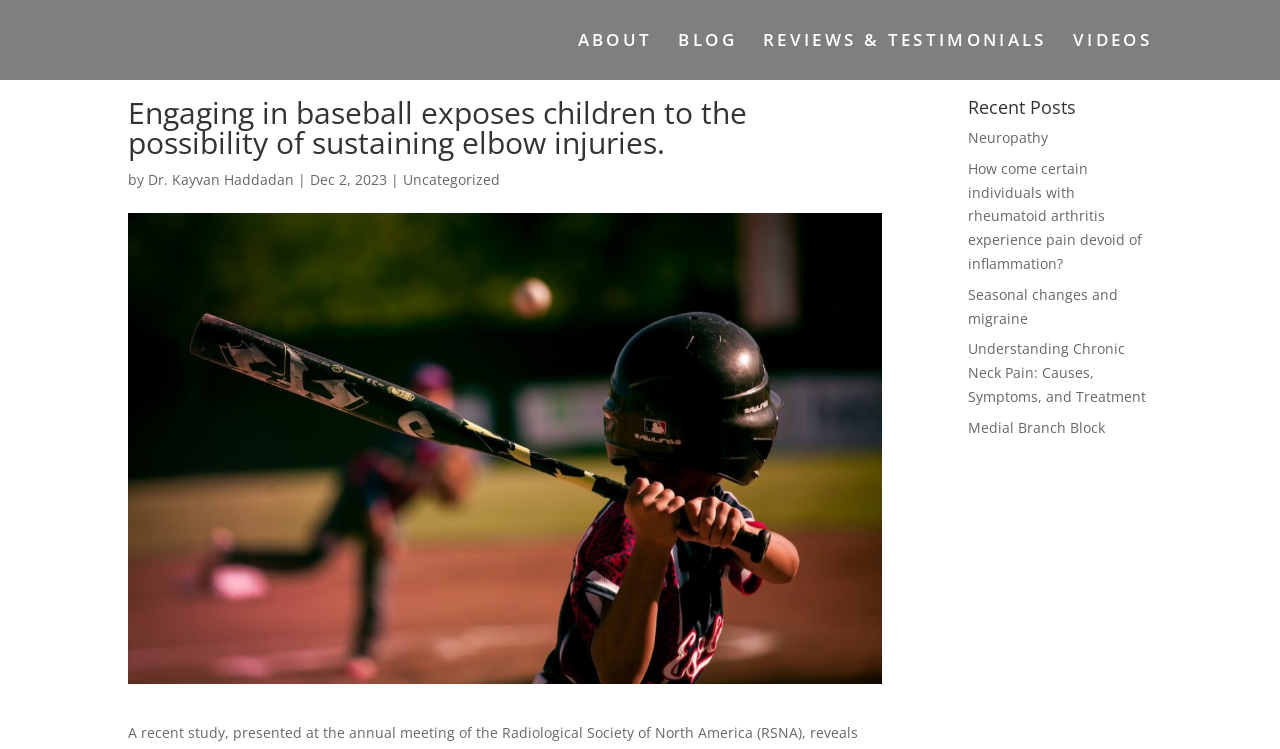Reply to the question with a brief word or phrase: What is the topic of the main article?

elbow injuries